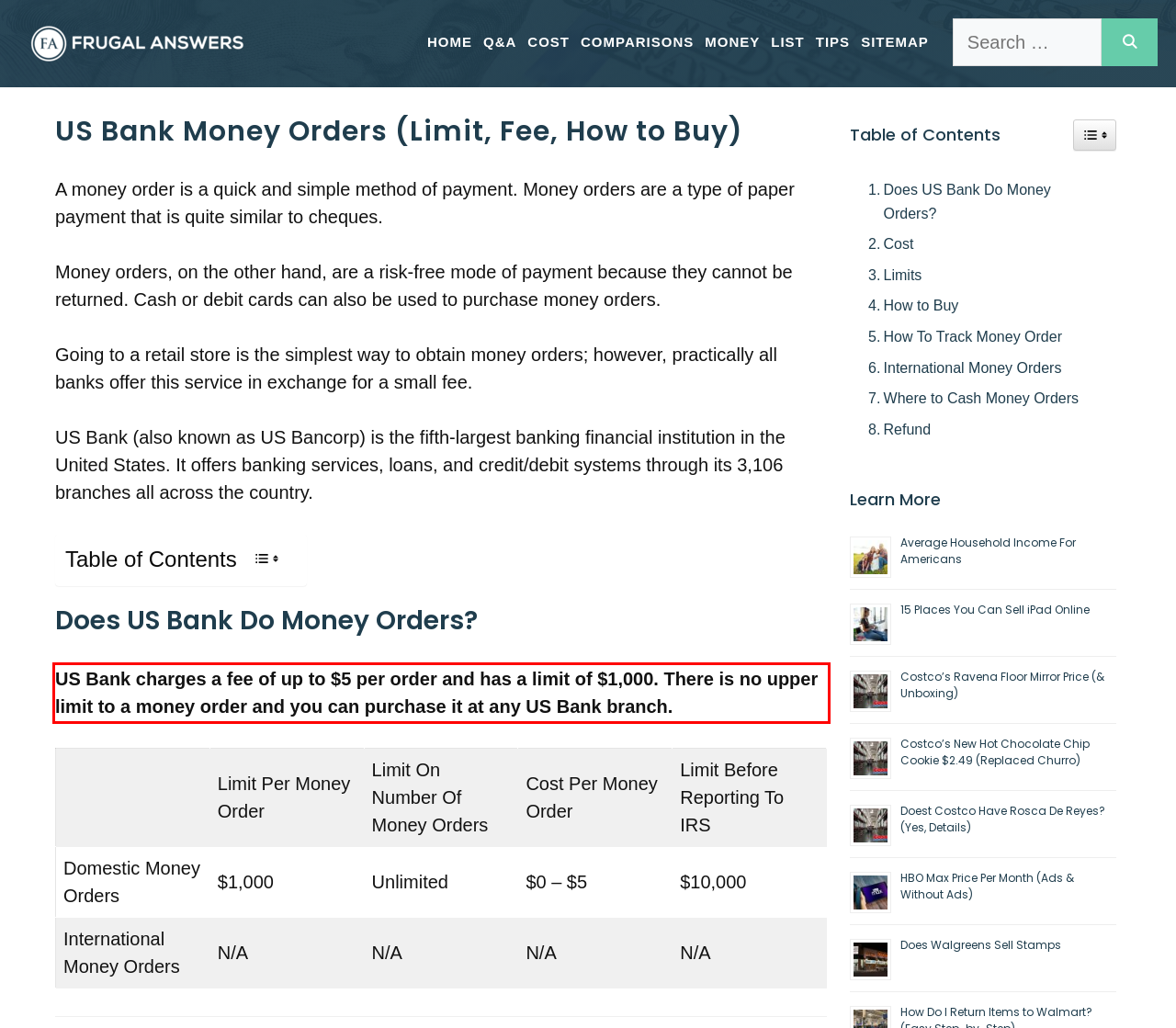Using the webpage screenshot, recognize and capture the text within the red bounding box.

US Bank charges a fee of up to $5 per order and has a limit of $1,000. There is no upper limit to a money order and you can purchase it at any US Bank branch.